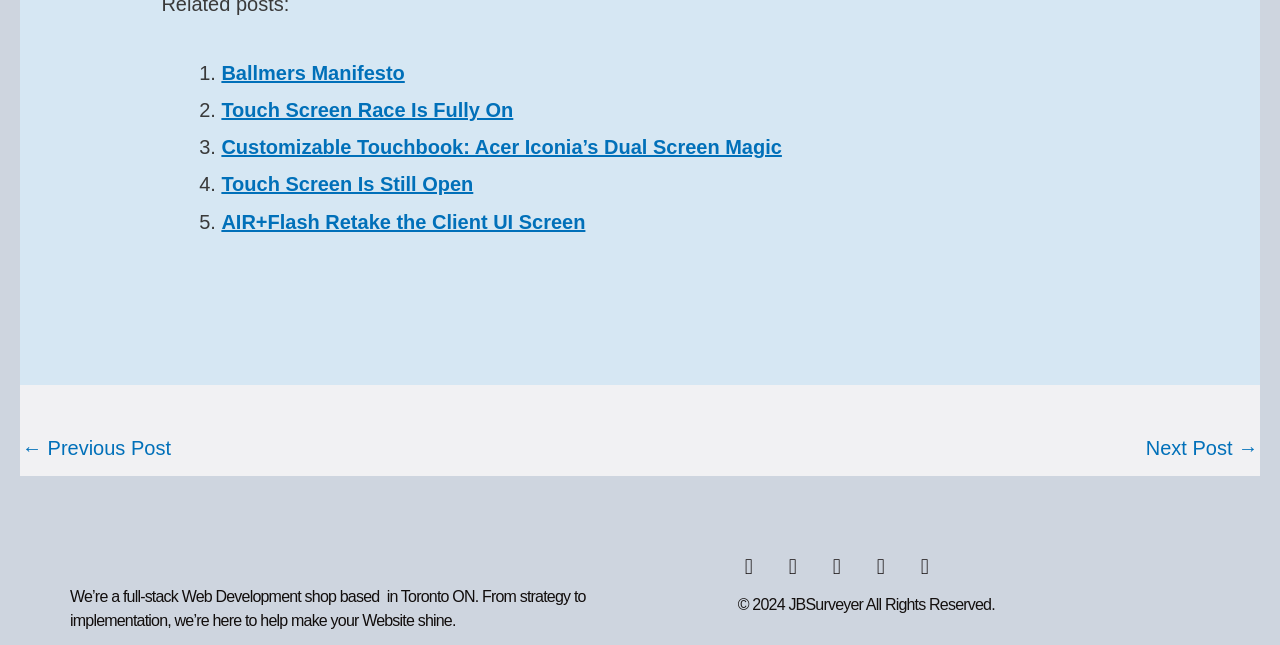Using the given element description, provide the bounding box coordinates (top-left x, top-left y, bottom-right x, bottom-right y) for the corresponding UI element in the screenshot: Dribbble

[0.714, 0.862, 0.731, 0.896]